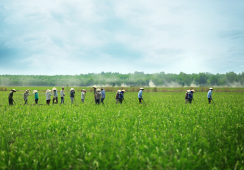What is the main activity in the image?
Refer to the image and offer an in-depth and detailed answer to the question.

The image captures a vibrant scene in a lush green agricultural field in Vietnam, where a group of workers is engaged in farming activities, highlighting the importance of agriculture in Vietnam's economy.